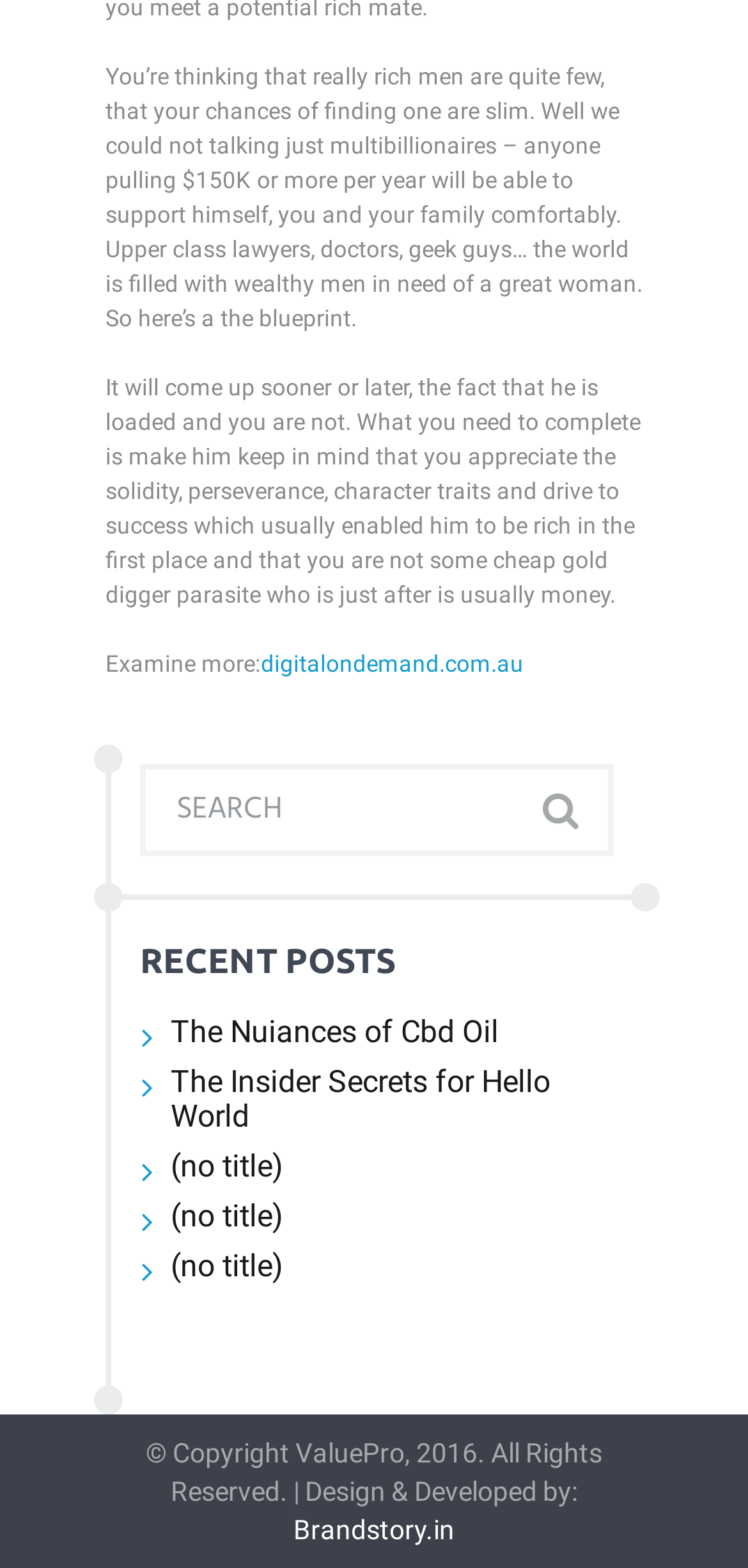Identify the bounding box coordinates of the clickable region required to complete the instruction: "Search for something". The coordinates should be given as four float numbers within the range of 0 and 1, i.e., [left, top, right, bottom].

[0.187, 0.487, 0.821, 0.545]